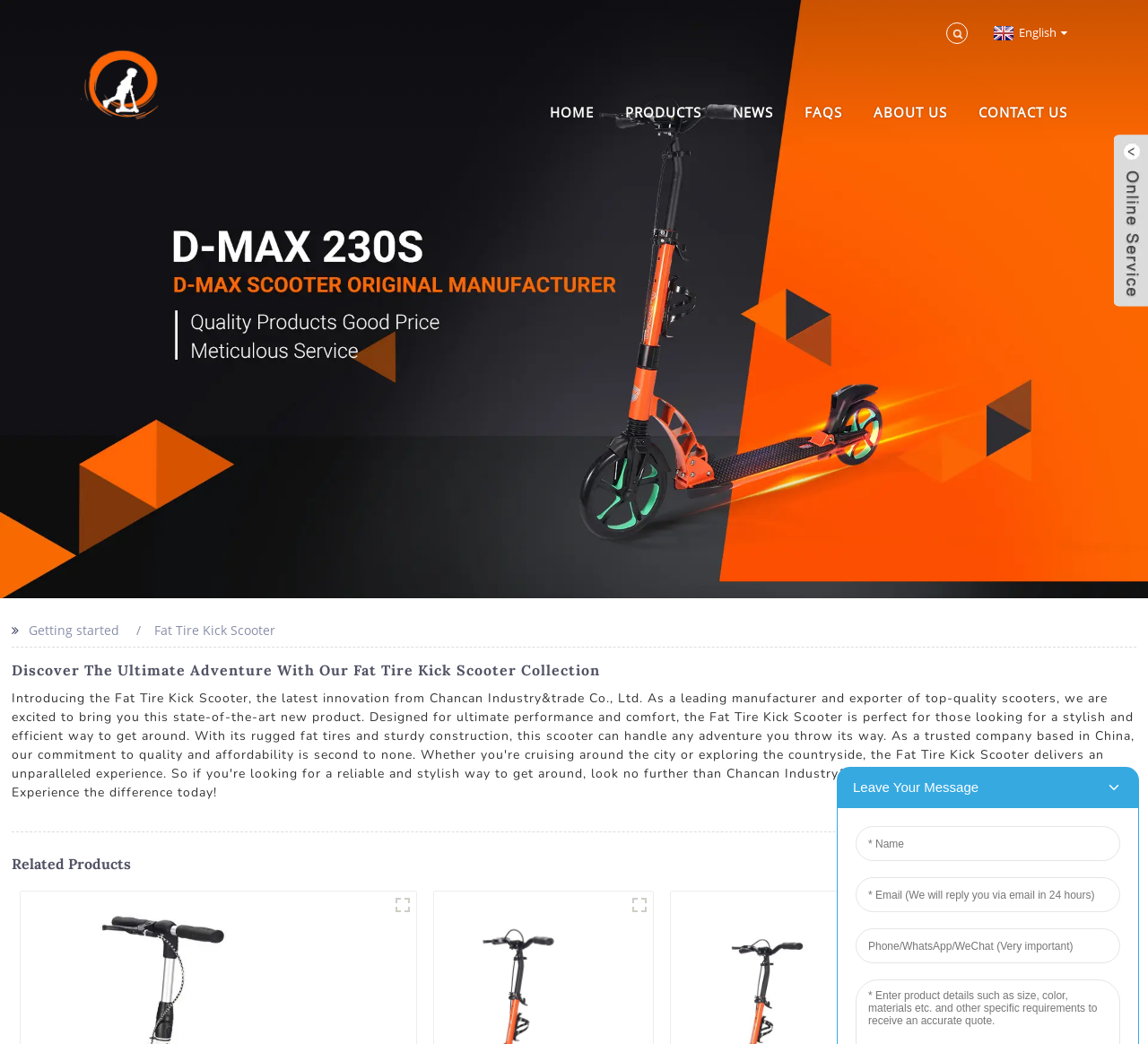What is the title of the first heading?
Based on the image, give a one-word or short phrase answer.

Discover The Ultimate Adventure